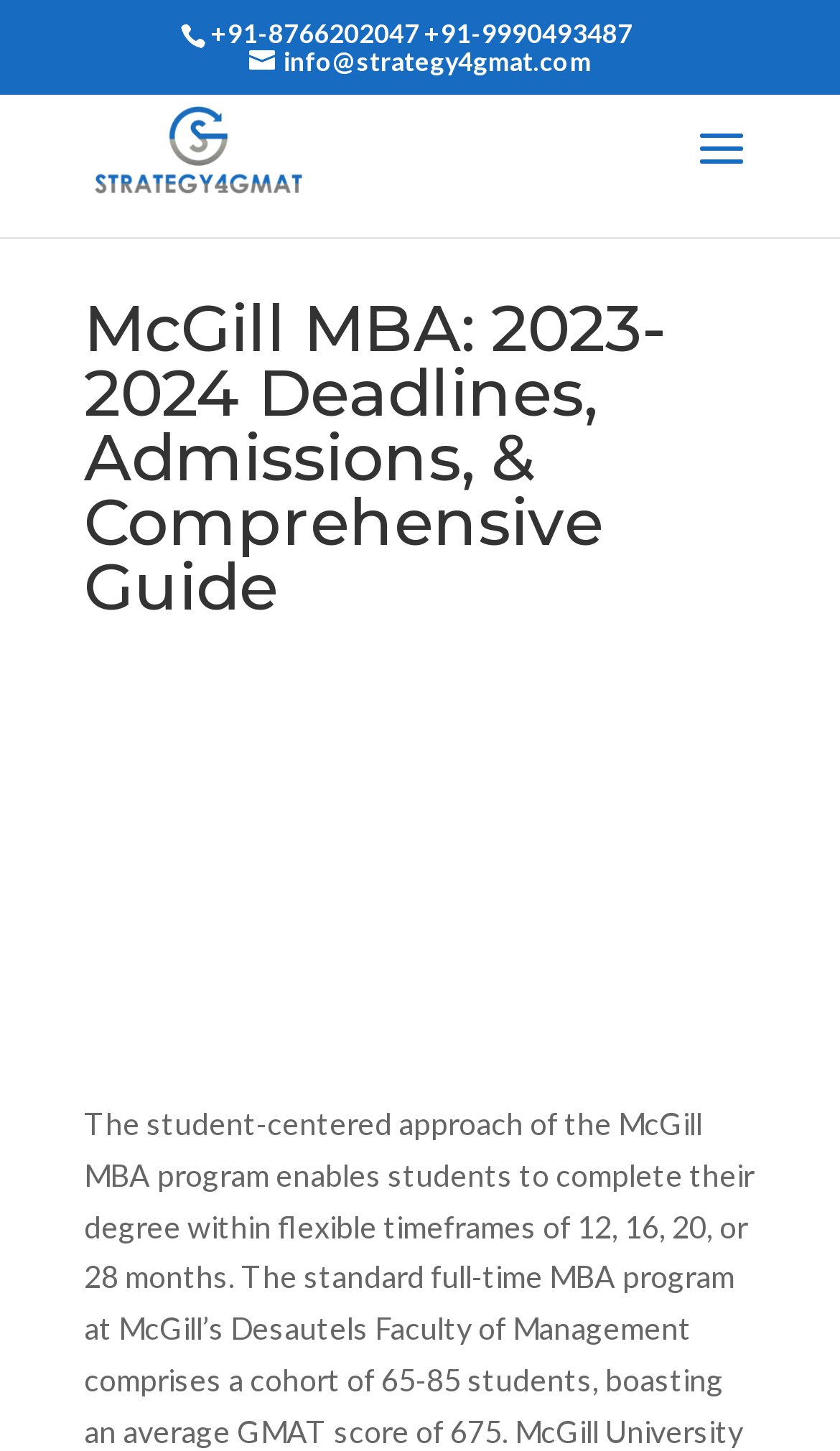What is the title or heading displayed on the webpage?

McGill MBA: 2023-2024 Deadlines, Admissions, & Comprehensive Guide